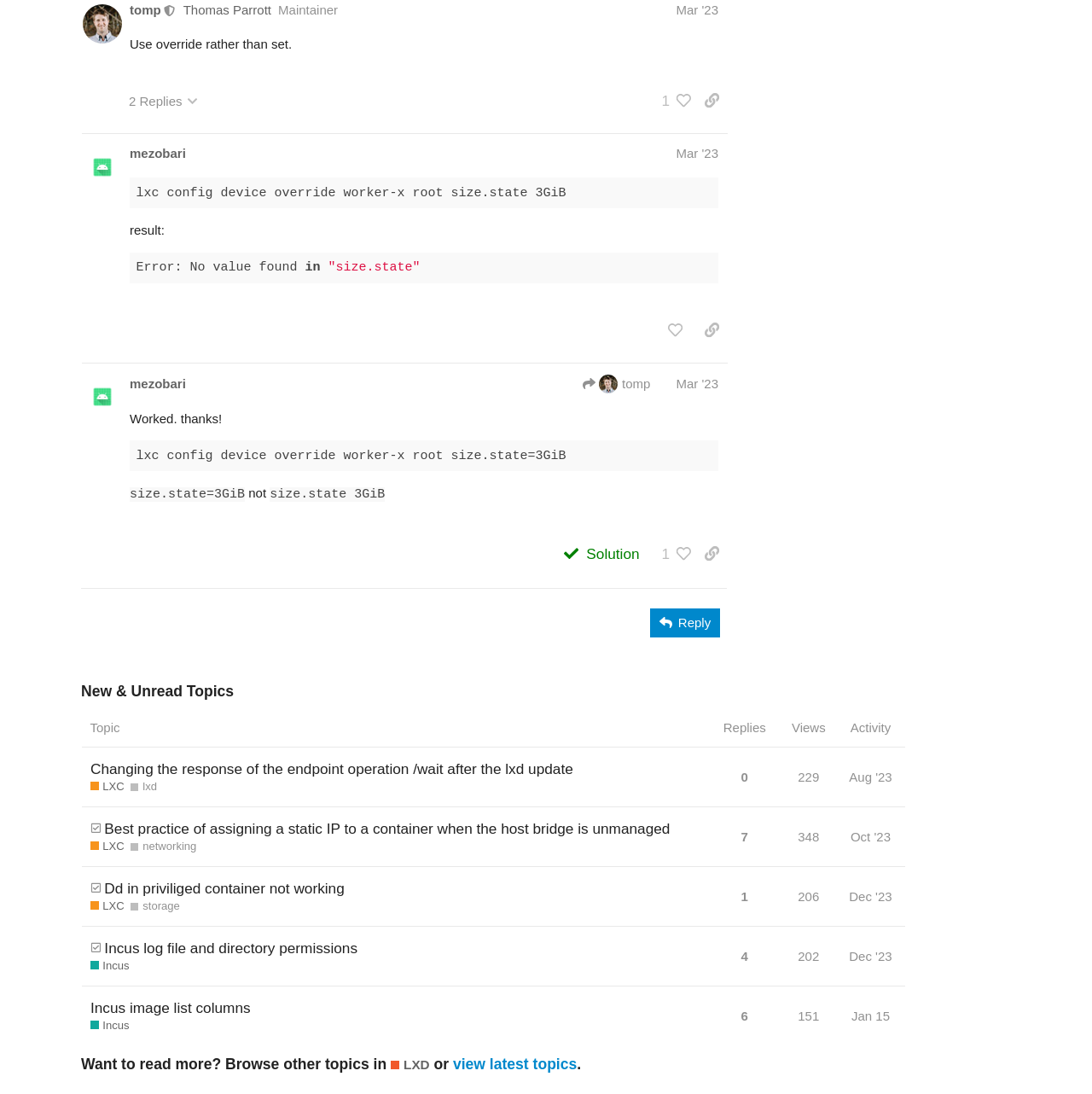Find the bounding box coordinates of the area that needs to be clicked in order to achieve the following instruction: "View the topic 'Changing the response of the endpoint operation /wait after the lxd update'". The coordinates should be specified as four float numbers between 0 and 1, i.e., [left, top, right, bottom].

[0.075, 0.693, 0.653, 0.737]